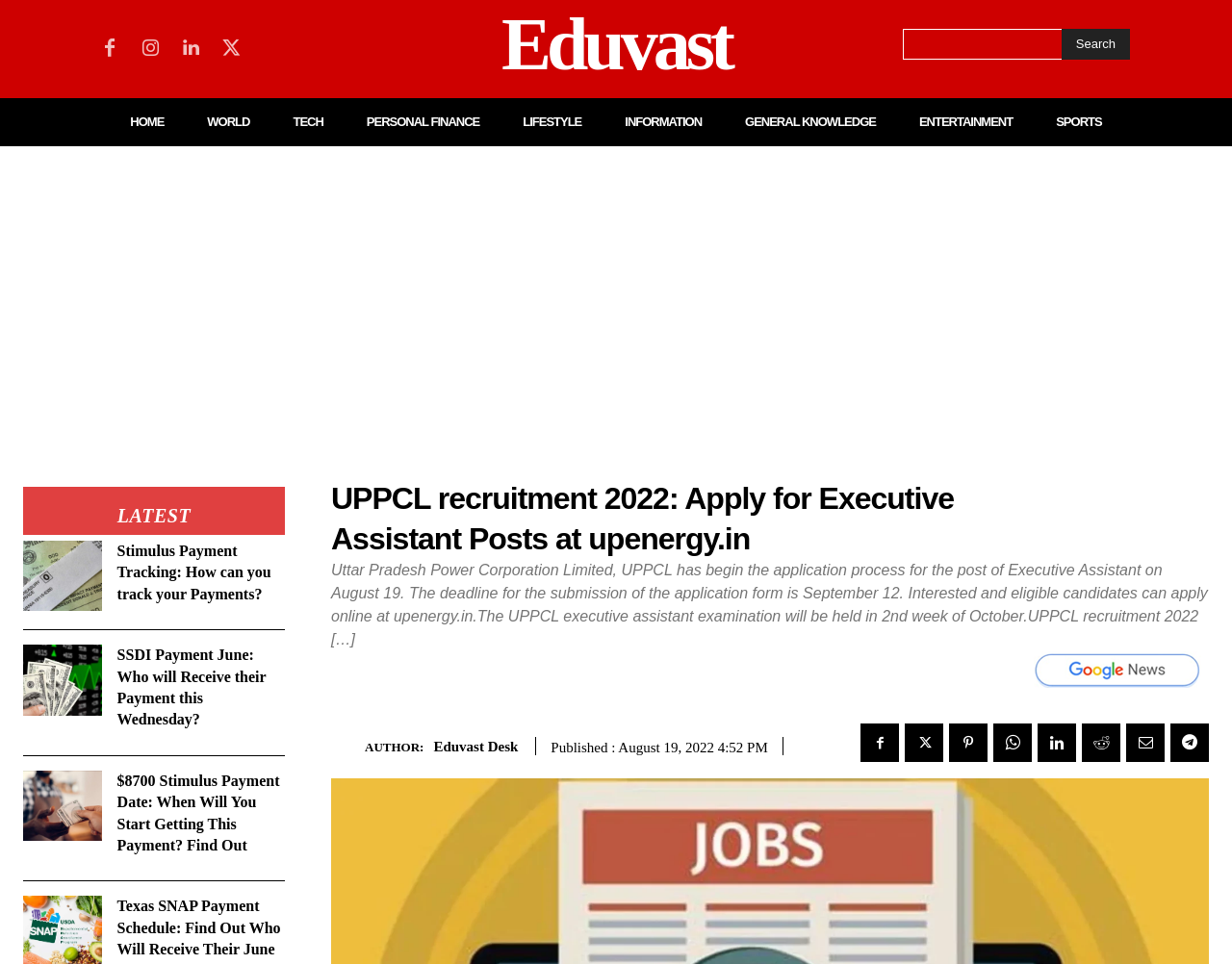Using the format (top-left x, top-left y, bottom-right x, bottom-right y), provide the bounding box coordinates for the described UI element. All values should be floating point numbers between 0 and 1: aria-label="Advertisement" name="aswift_1" title="Advertisement"

[0.083, 0.162, 0.917, 0.441]